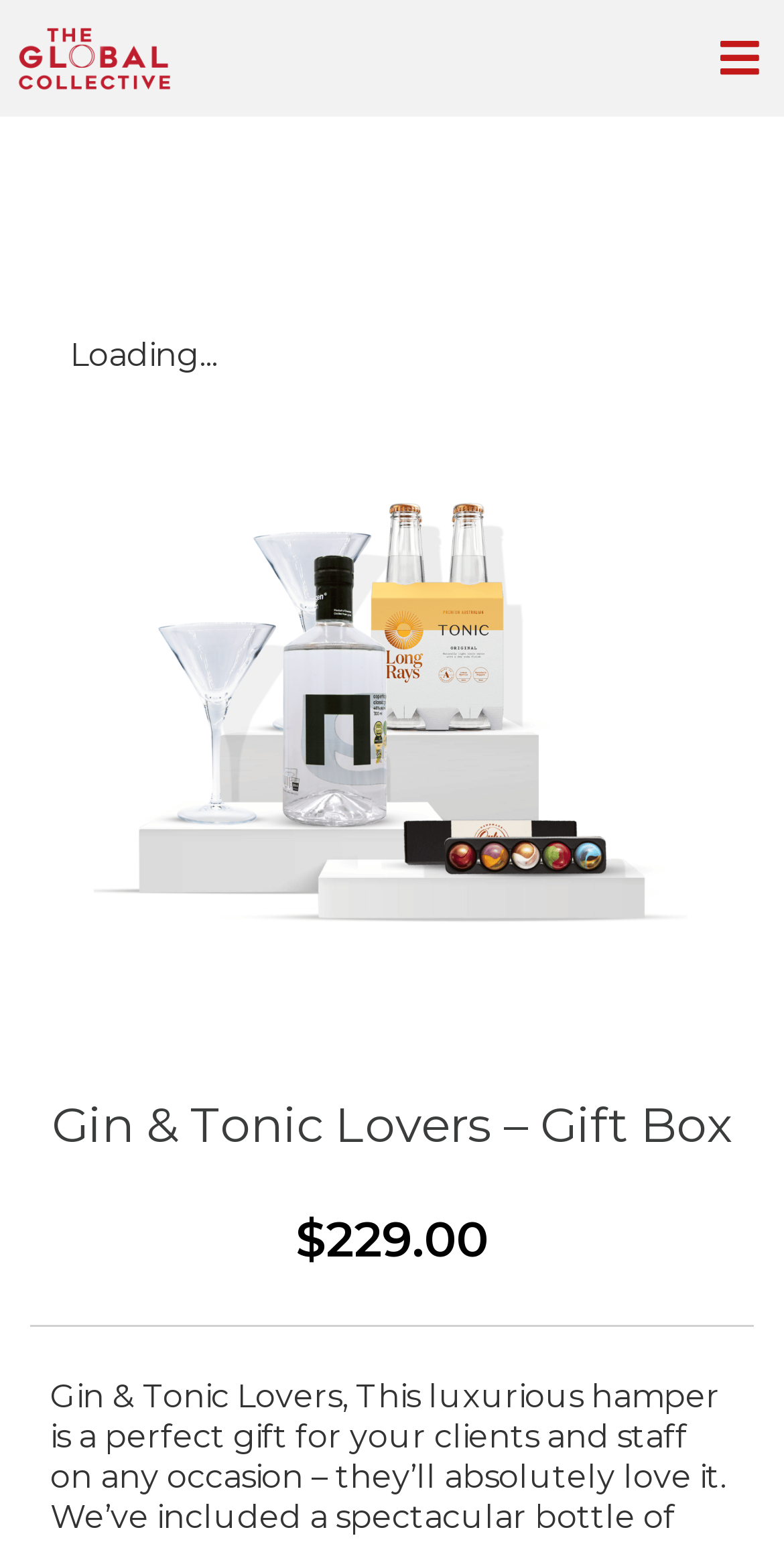Find the headline of the webpage and generate its text content.

Gin & Tonic Lovers – Gift Box